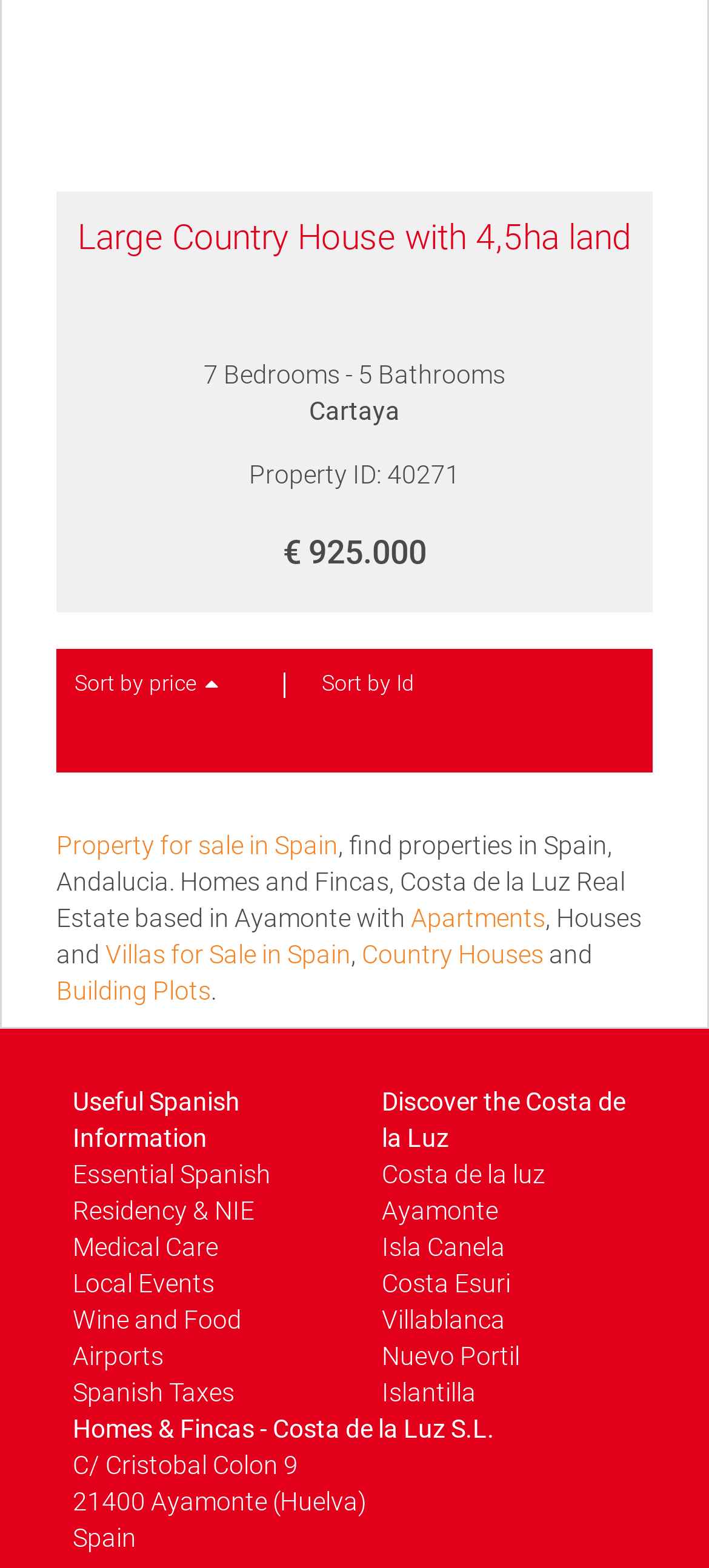What is the name of the real estate company?
Please give a detailed and elaborate answer to the question based on the image.

The name of the real estate company is mentioned in the StaticText element with the text 'Homes & Fincas - Costa de la Luz S.L.' which is located at the coordinates [0.103, 0.901, 0.697, 0.92].